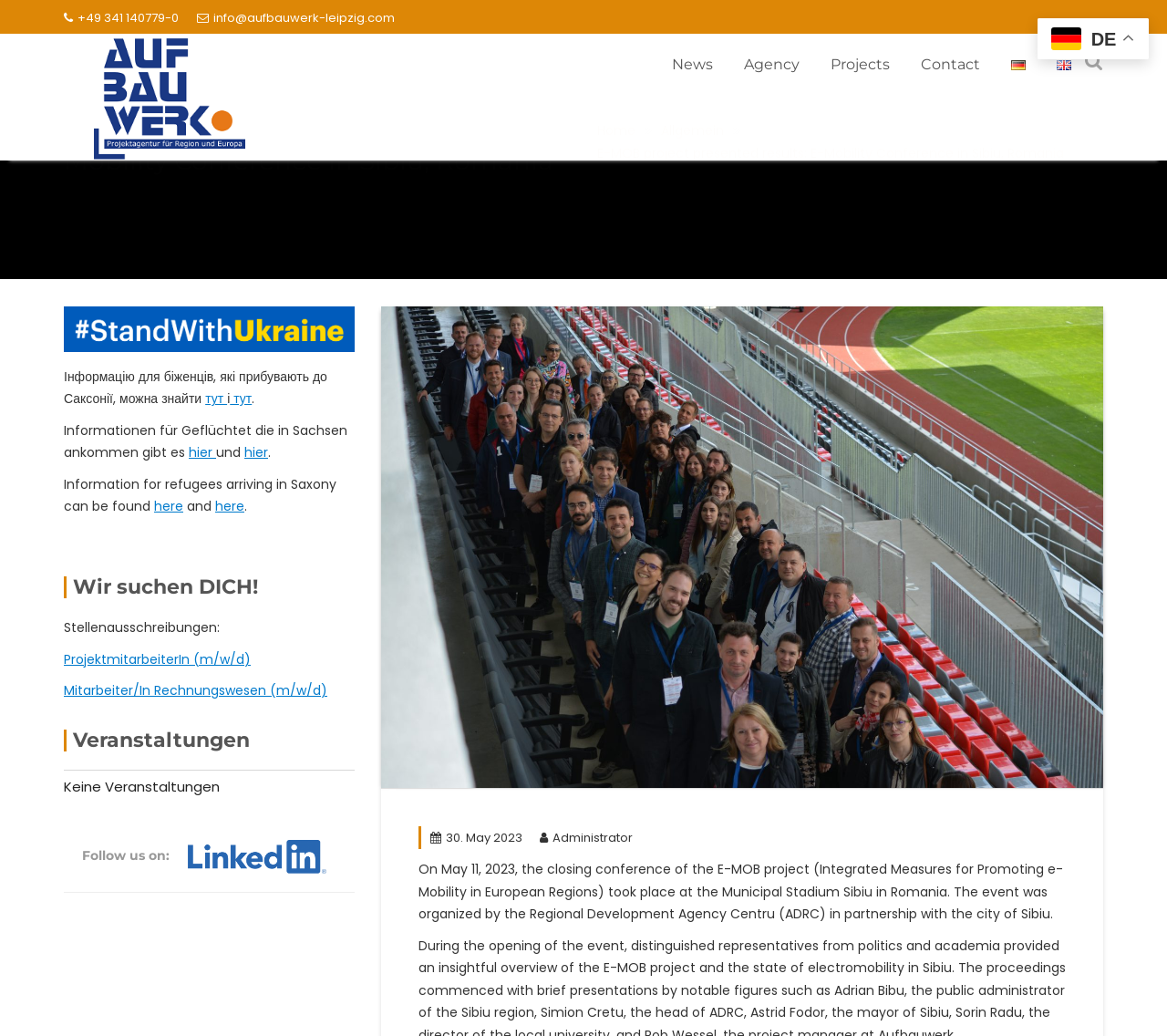Describe every aspect of the webpage in a detailed manner.

This webpage is about the E-MOB project presented results, specifically the E-Mobility Conference in Sibiu, Romania, organized by Aufbauwerk Region Leipzig GmbH. 

At the top left corner, there are three links: a phone number, an email address, and the company name, which is also an image. 

Below these links, there is a navigation menu with five links: News, Agency, Projects, Contact, and Deutsch (German) and English language options, each accompanied by a small flag image. 

The main content of the webpage is divided into two sections. On the left side, there is a section with three blocks of text. The first block is about information for refugees arriving in Saxony, provided in three languages: Ukrainian, German, and English. The second block is a job advertisement with two job postings. The third block is about upcoming events, but it currently shows no events.

On the right side, there is a section with a heading that reads "E-MOB project presented results: E-Mobility Conference in Sibiu, Romania". Below this heading, there is a breadcrumb navigation menu showing the path from the homepage to the current page. Underneath, there is a figure, likely an image, and a header with a link to a date, May 30, 2023, and a link to the author, Administrator. The main text describes the E-MOB project's closing conference, which took place on May 11, 2023, in Sibiu, Romania.

At the bottom of the page, there is a section with a heading that reads "Follow us on:" and a link to a social media platform. Below this, there is a horizontal separator line.